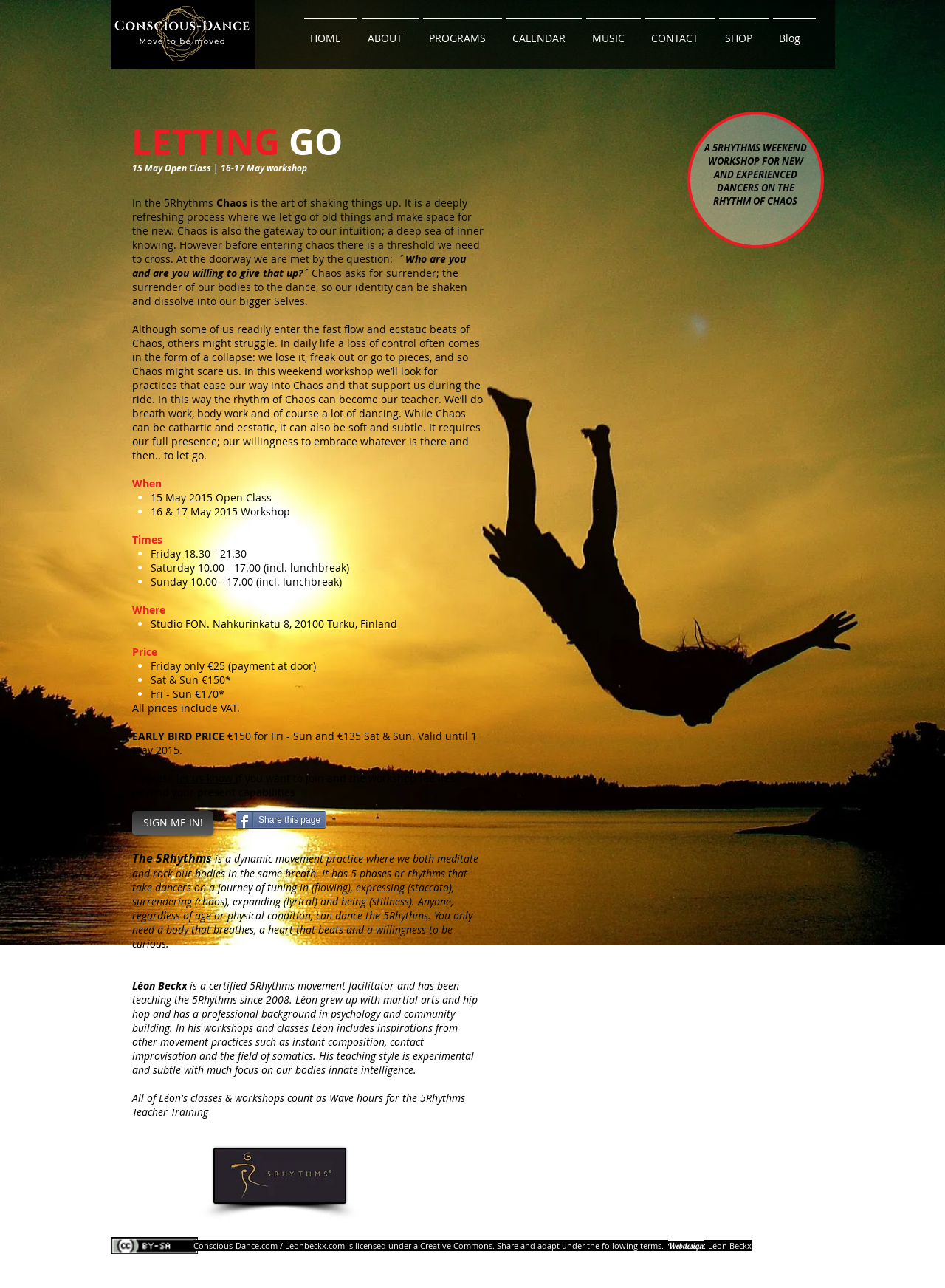What is the name of the 5Rhythms movement facilitator?
Please respond to the question with a detailed and informative answer.

I found the answer by reading the text that describes the facilitator of the 5Rhythms movement, which is Léon Beckx, a certified 5Rhythms movement facilitator who has been teaching since 2008.